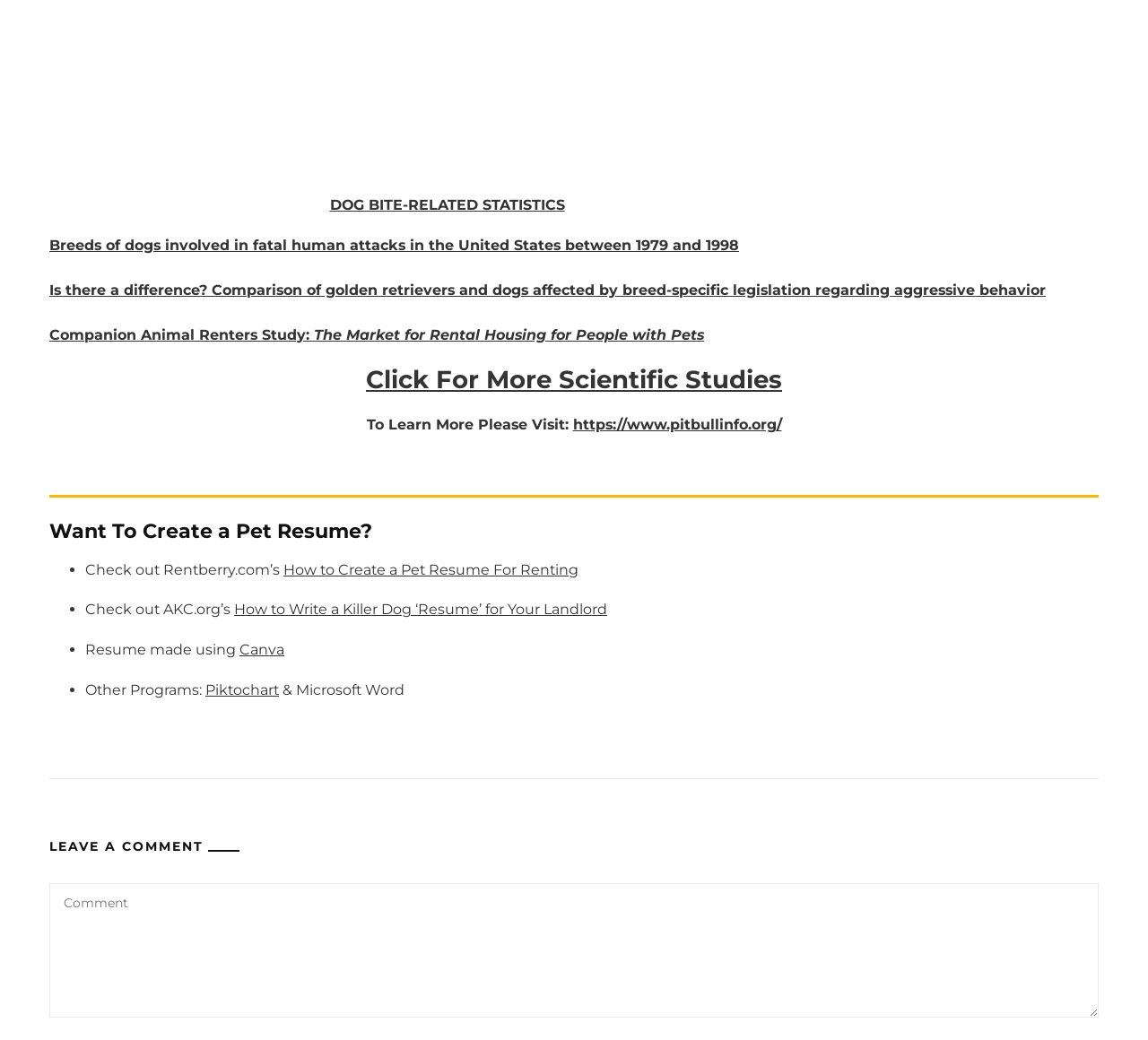What is the website recommended for creating a pet resume?
Please provide a single word or phrase as your answer based on the screenshot.

Rentberry.com